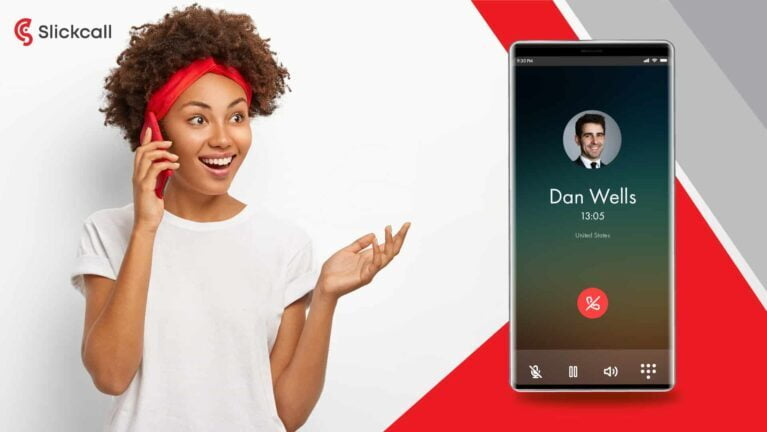Respond to the following question with a brief word or phrase:
What is the duration of the call?

13:05